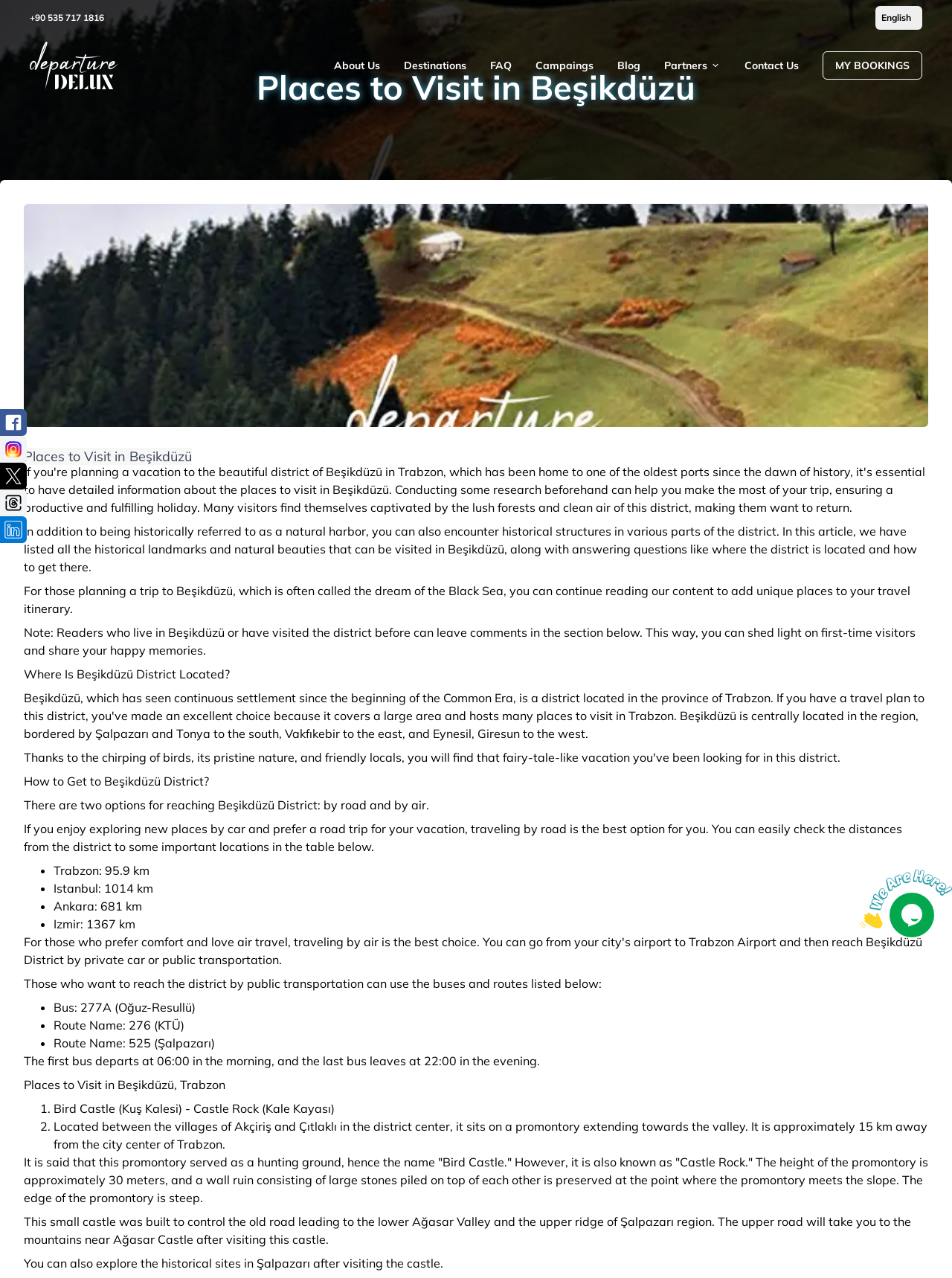Based on the visual content of the image, answer the question thoroughly: What is the height of the promontory where the Bird Castle is located?

The webpage mentions that the height of the promontory where the Bird Castle is located is approximately 30 meters. This information is provided in the section 'Places to Visit in Beşikdüzü, Trabzon'.